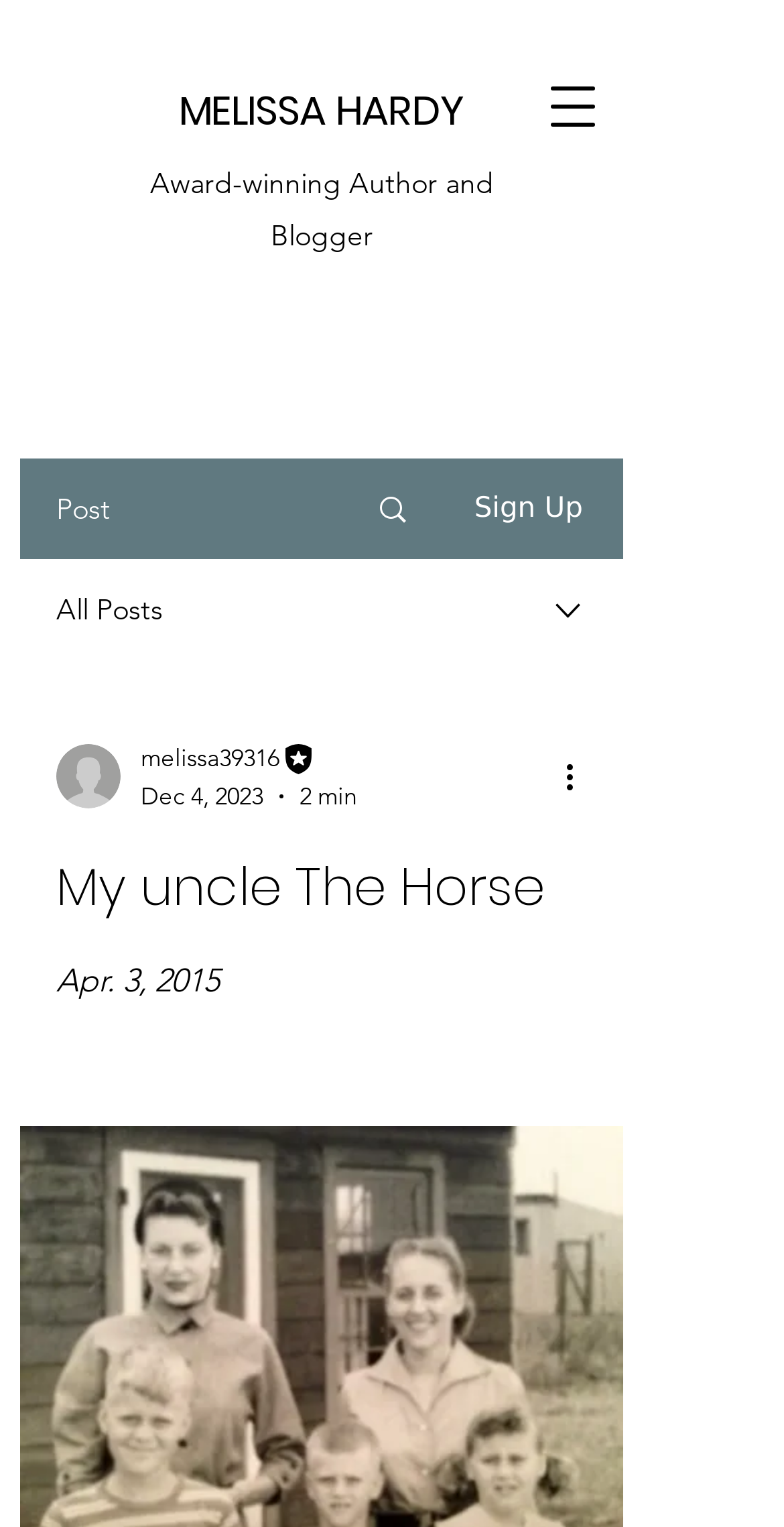What is the estimated reading time of the post?
Please use the visual content to give a single word or phrase answer.

2 min